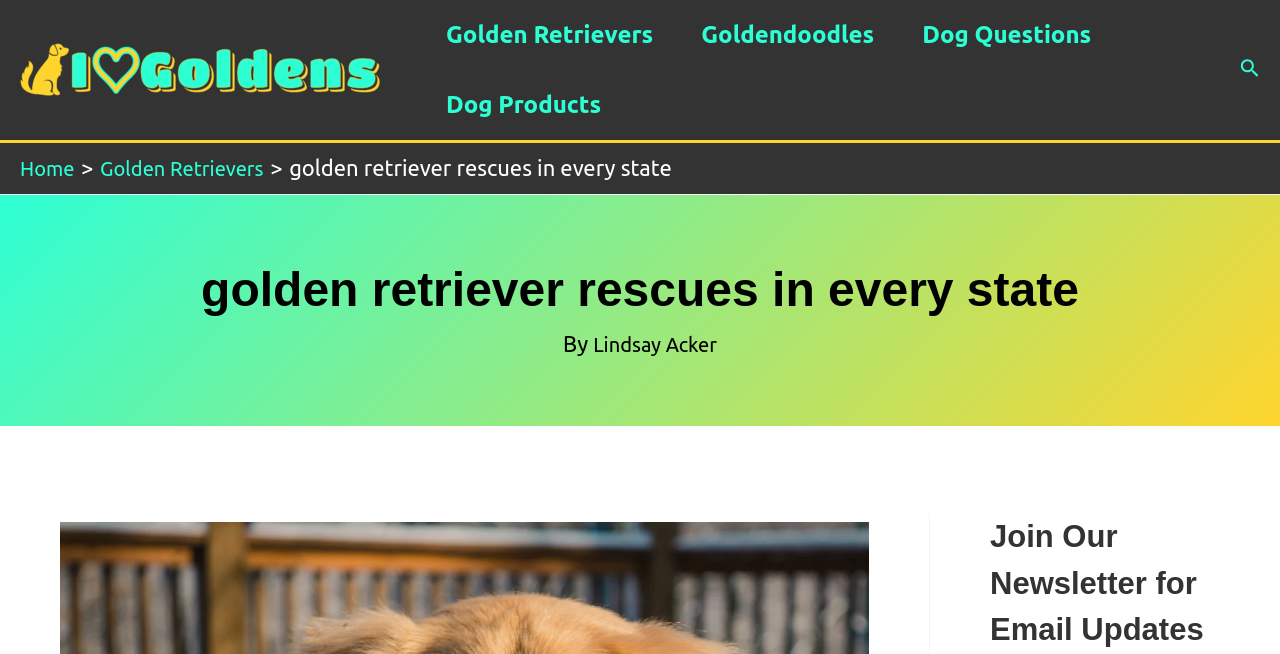Could you find the bounding box coordinates of the clickable area to complete this instruction: "search for something"?

[0.969, 0.086, 0.984, 0.128]